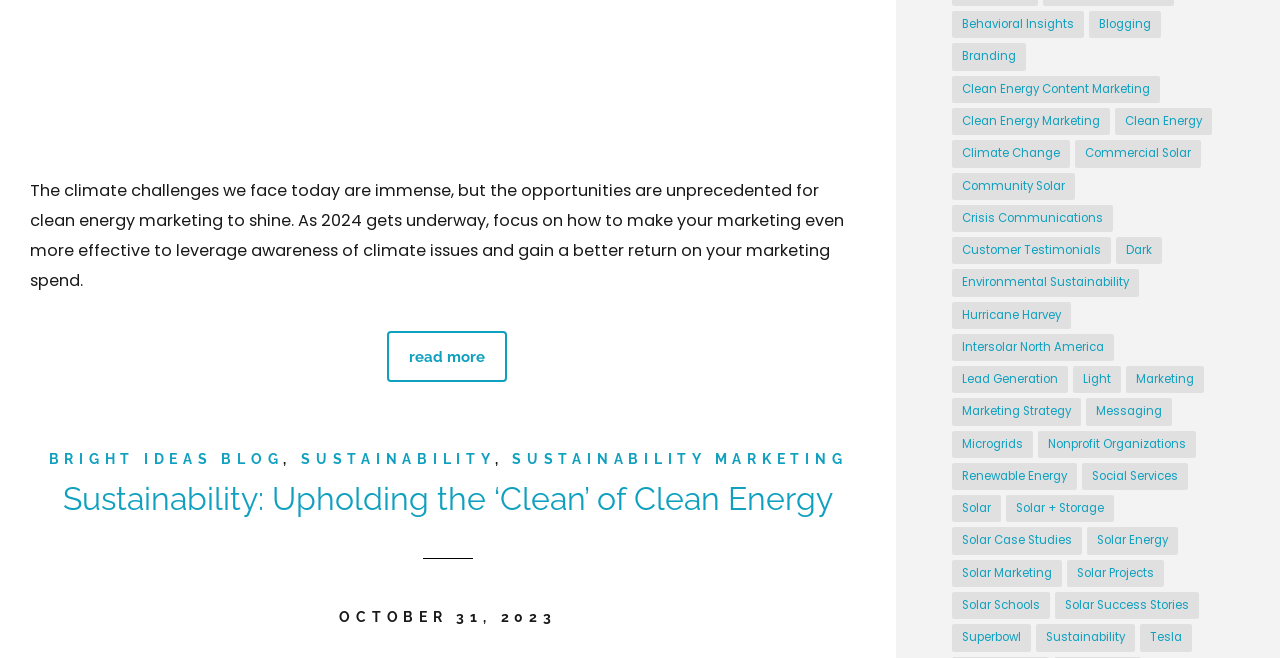Could you highlight the region that needs to be clicked to execute the instruction: "visit YouTube channel"?

None